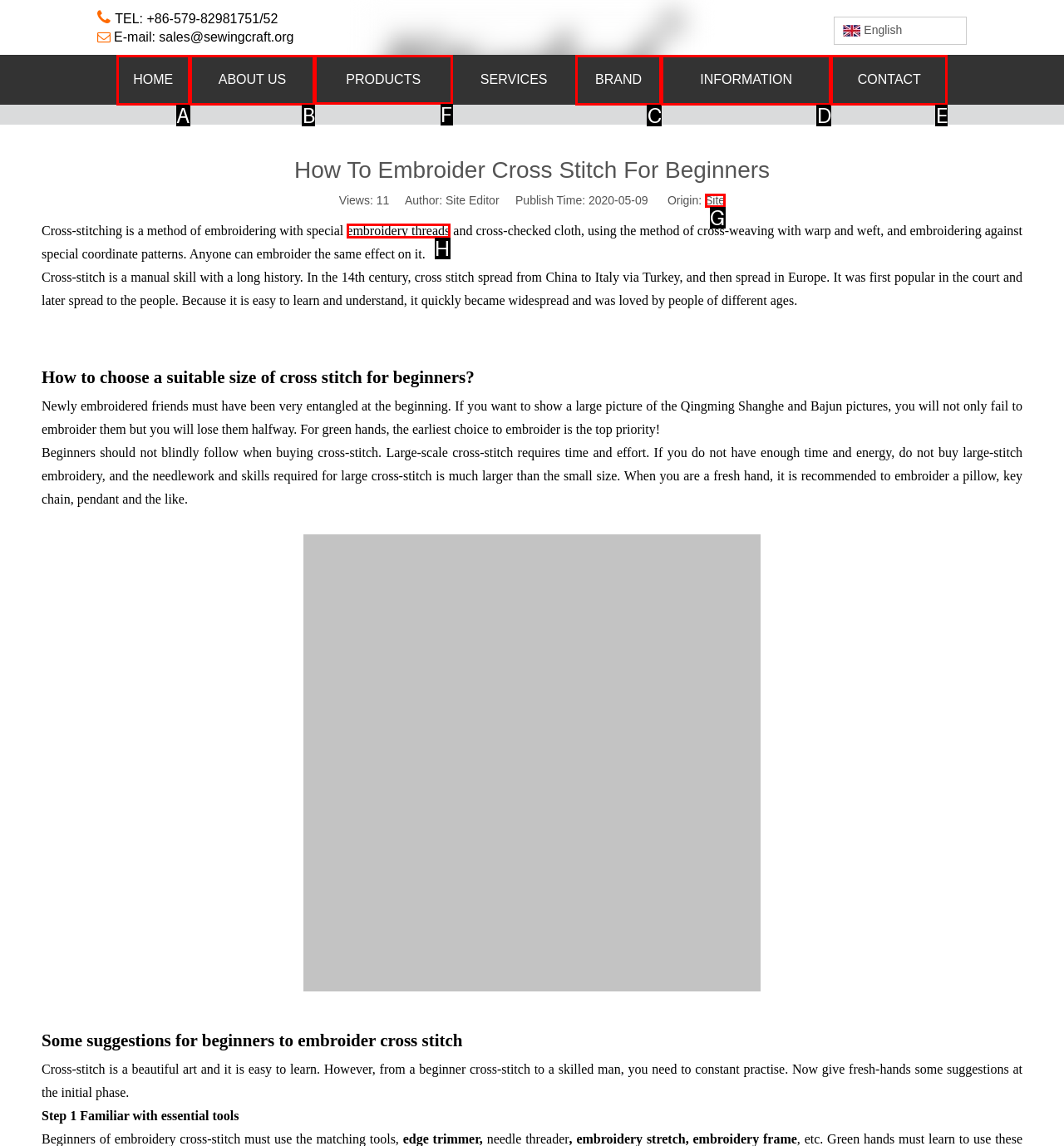Specify which element within the red bounding boxes should be clicked for this task: Click the PRODUCTS link Respond with the letter of the correct option.

F